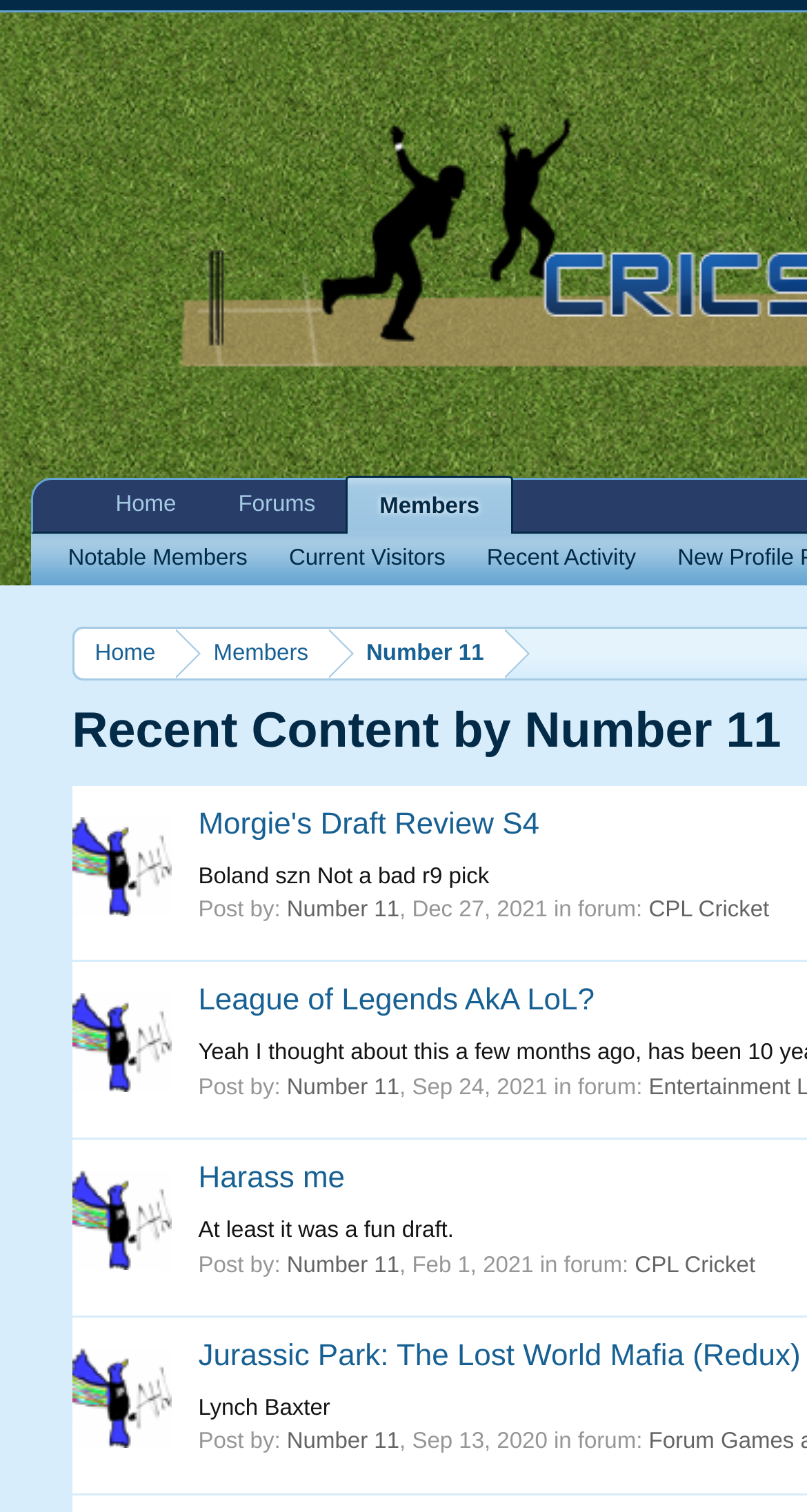Create a full and detailed caption for the entire webpage.

The webpage appears to be a user profile page, specifically for "Number 11" on a forum called "CricSim". At the top, there are navigation links to "Home", "Members", and the user's profile "Number 11". Below this, there is a prominent image of "Number 11" with a link to their profile.

The main content of the page is a list of recent posts made by "Number 11". Each post is displayed in a similar format, with the post title as a link, followed by "Post by: Number 11" and the date and time of the post. The posts are arranged in a vertical list, with the most recent post at the top.

To the right of each post title, there is a link to the forum where the post was made, which is "CPL Cricket" in most cases. There are also images of "Number 11" scattered throughout the list, which appear to be the user's avatar.

At the bottom of the page, there are additional navigation links to "Home", "Forums", and "Members", as well as links to "Notable Members", "Current Visitors", and "Recent Activity".